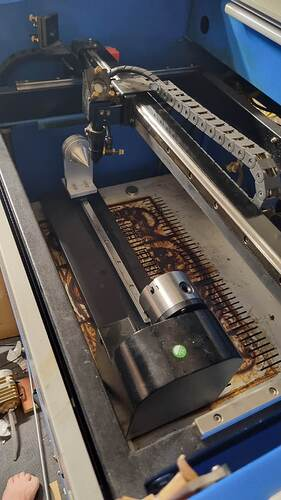What is the surface condition of the material?
Using the image, elaborate on the answer with as much detail as possible.

The image shows a brown, scorched pattern on the surface of the material, indicating that it has undergone previous engraving work.